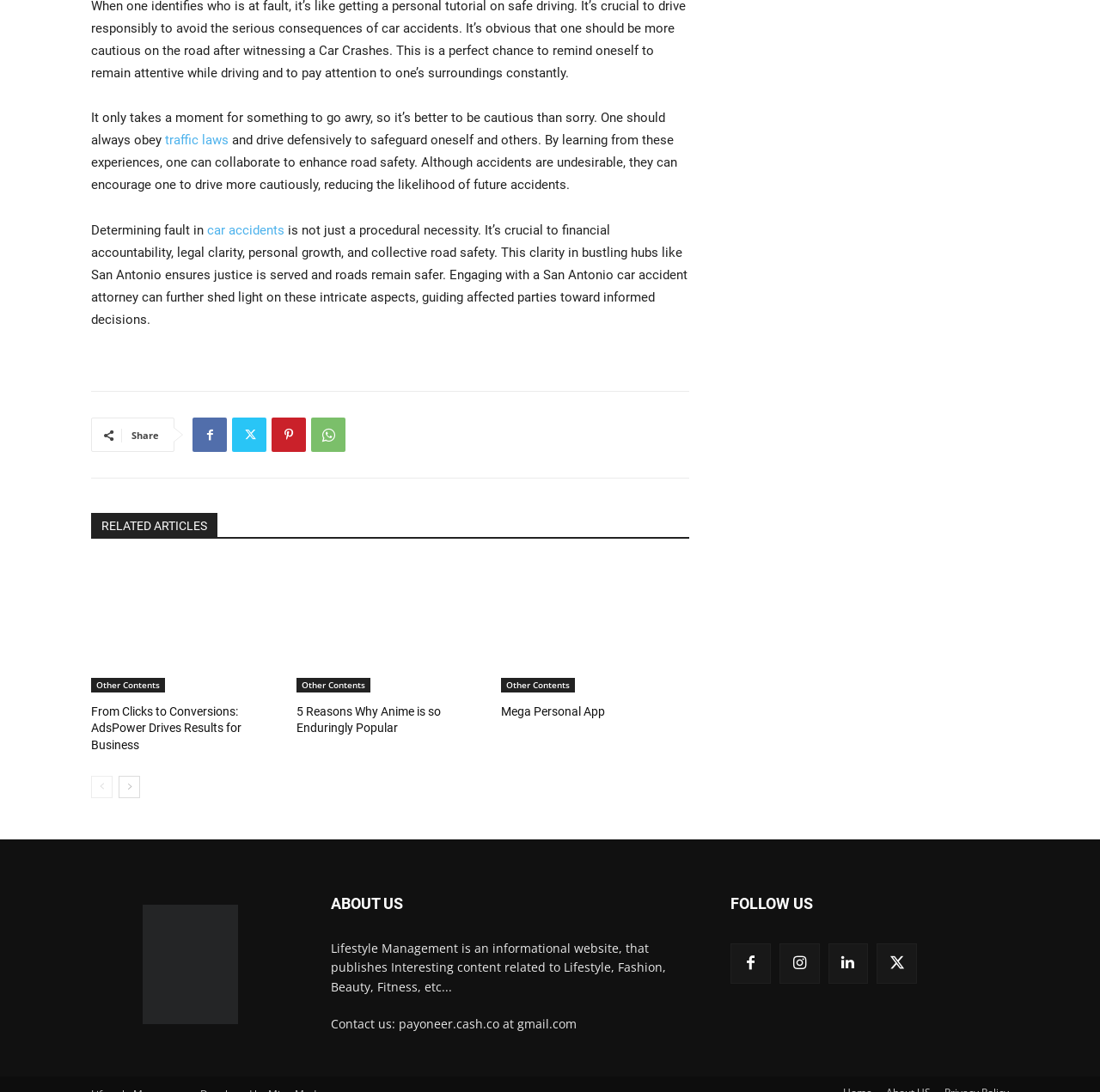Pinpoint the bounding box coordinates of the element to be clicked to execute the instruction: "Read about 'car accidents'".

[0.188, 0.203, 0.259, 0.218]